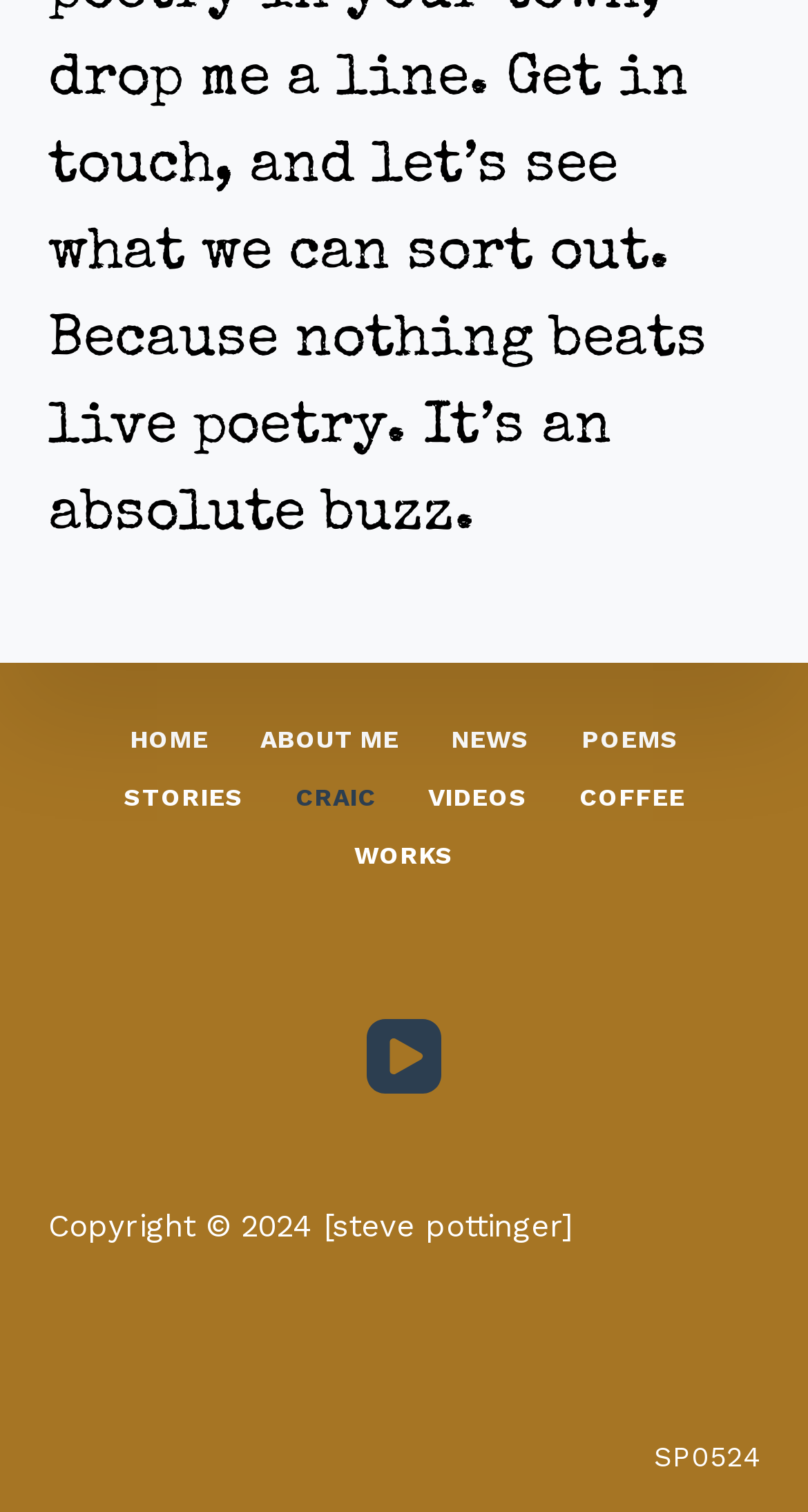Identify the bounding box coordinates of the region that needs to be clicked to carry out this instruction: "explore news". Provide these coordinates as four float numbers ranging from 0 to 1, i.e., [left, top, right, bottom].

[0.526, 0.479, 0.687, 0.501]